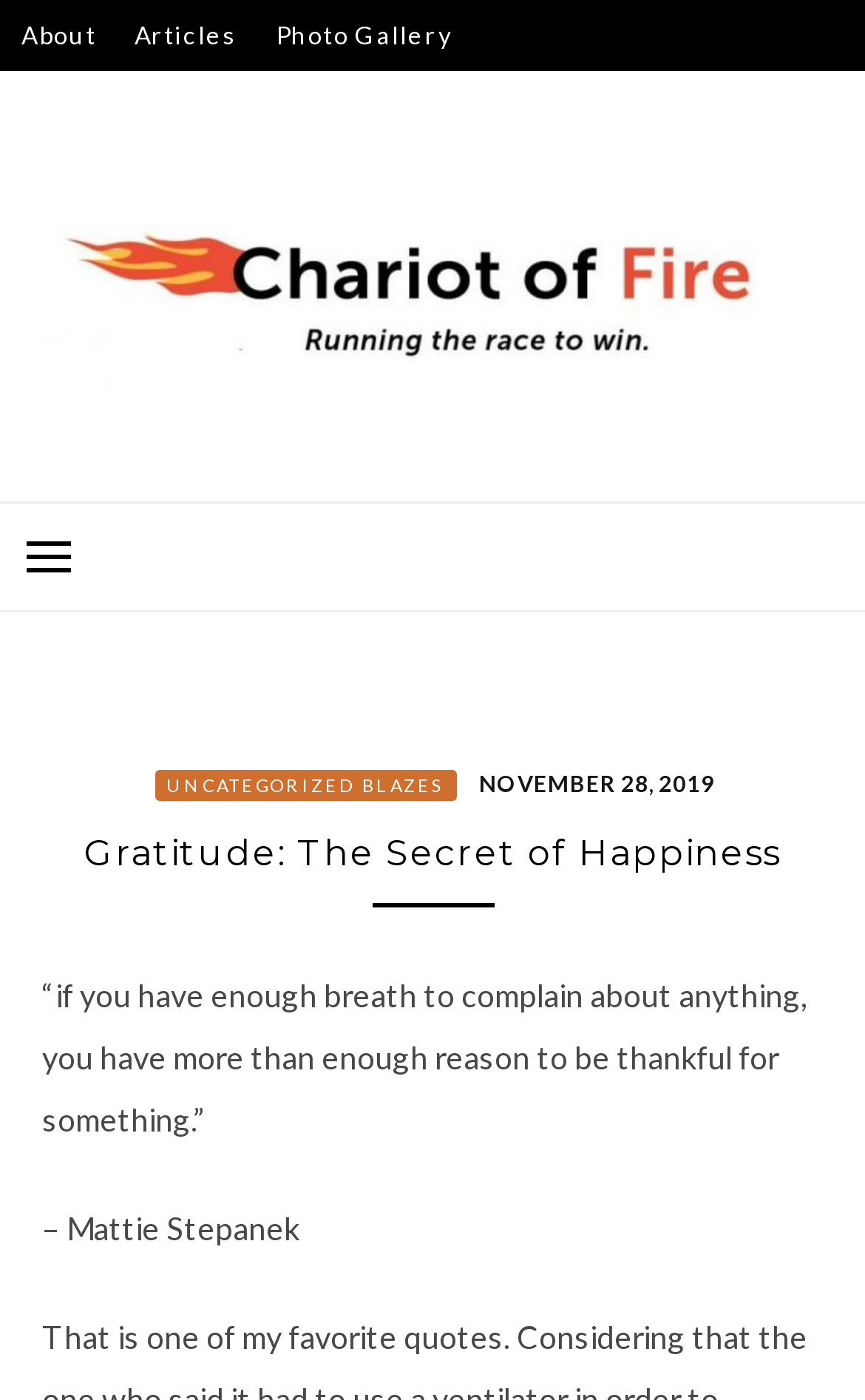How many main navigation links are there?
Provide a detailed and extensive answer to the question.

I counted the number of main navigation links at the top of the webpage, which are 'About', 'Articles', and 'Photo Gallery'.